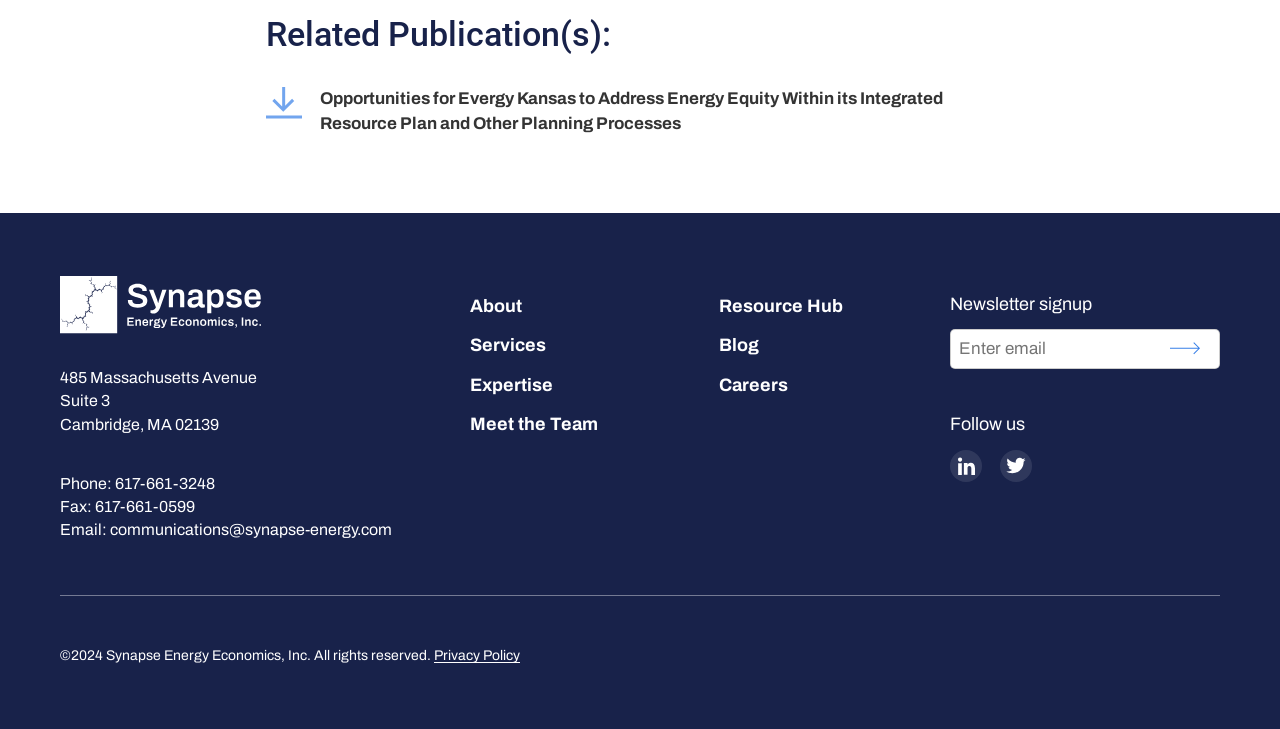Determine the bounding box coordinates of the section to be clicked to follow the instruction: "Click the 'Subscribe' button". The coordinates should be given as four float numbers between 0 and 1, formatted as [left, top, right, bottom].

[0.914, 0.451, 0.953, 0.504]